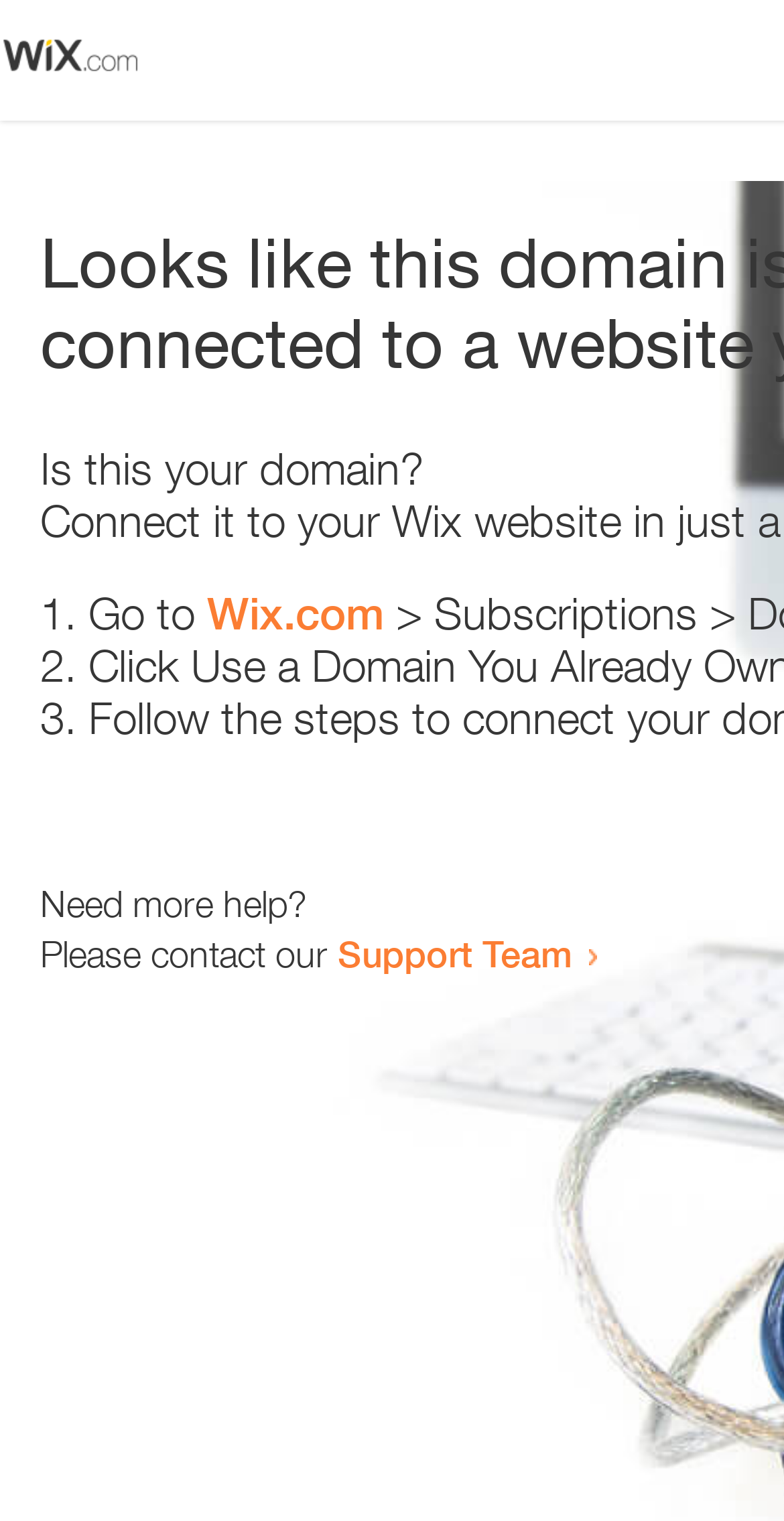Provide a brief response to the question below using a single word or phrase: 
Who to contact for more help?

Support Team